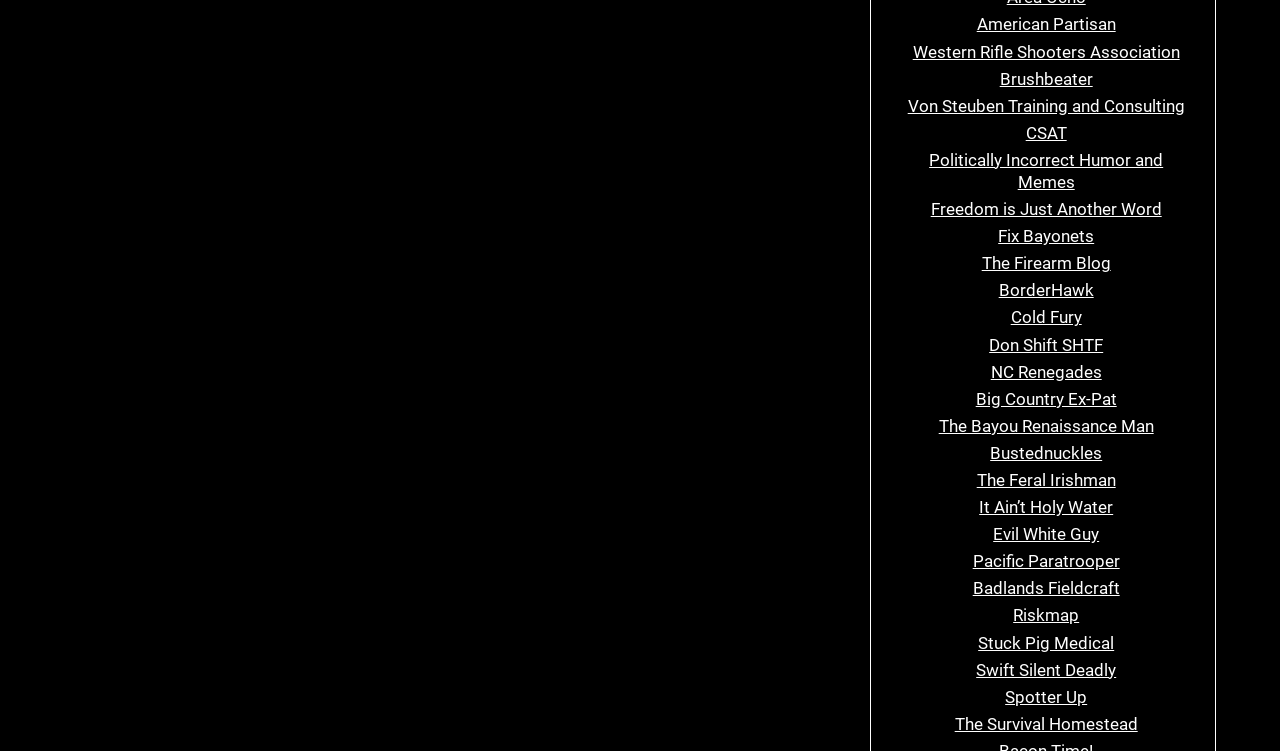What is the first link on the webpage?
Please craft a detailed and exhaustive response to the question.

The first link on the webpage is 'American Partisan' which is located at the top of the webpage with a bounding box coordinate of [0.763, 0.019, 0.872, 0.046].